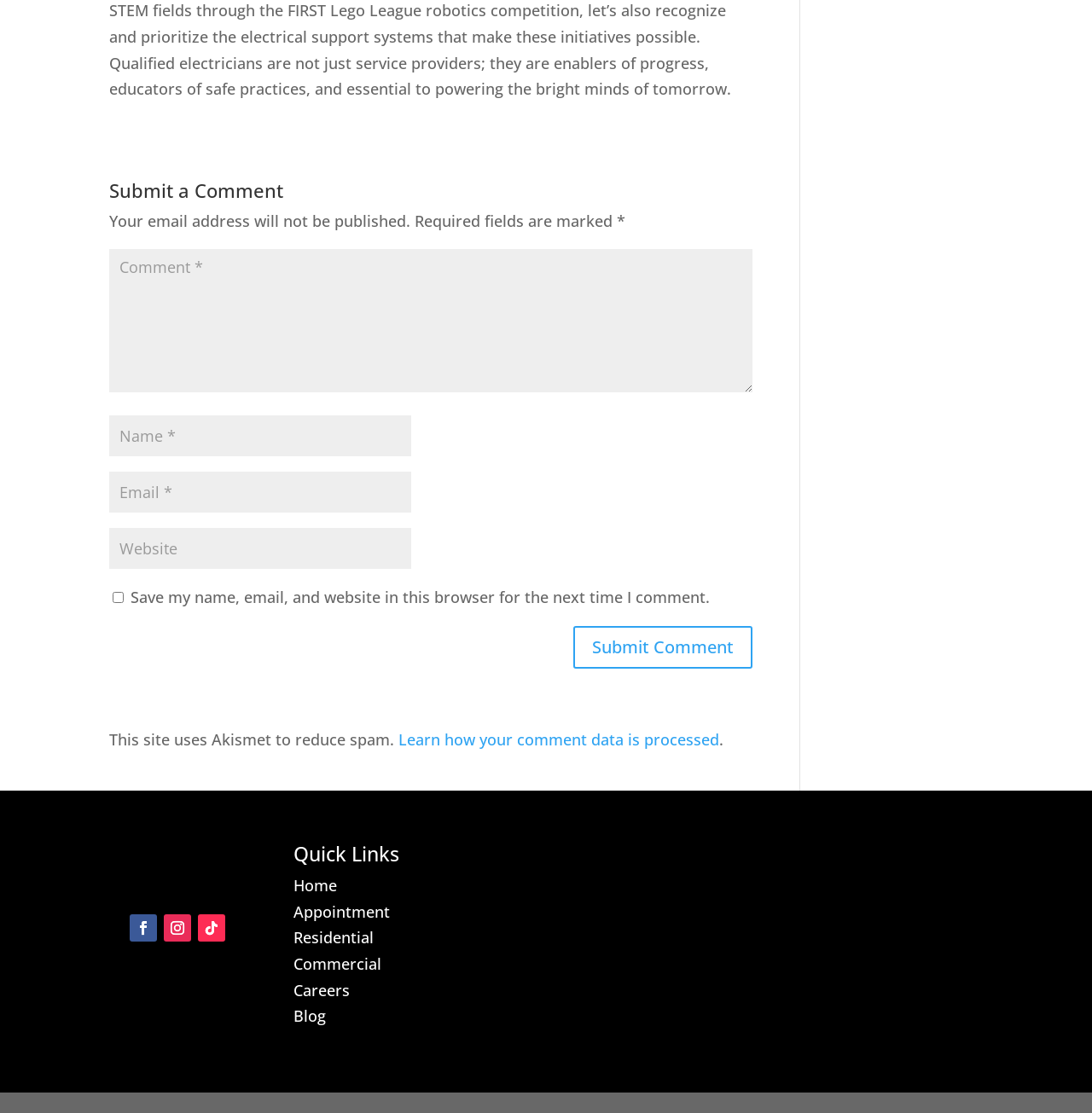Please provide the bounding box coordinates for the UI element as described: "name="submit" value="Submit Comment"". The coordinates must be four floats between 0 and 1, represented as [left, top, right, bottom].

[0.525, 0.562, 0.689, 0.6]